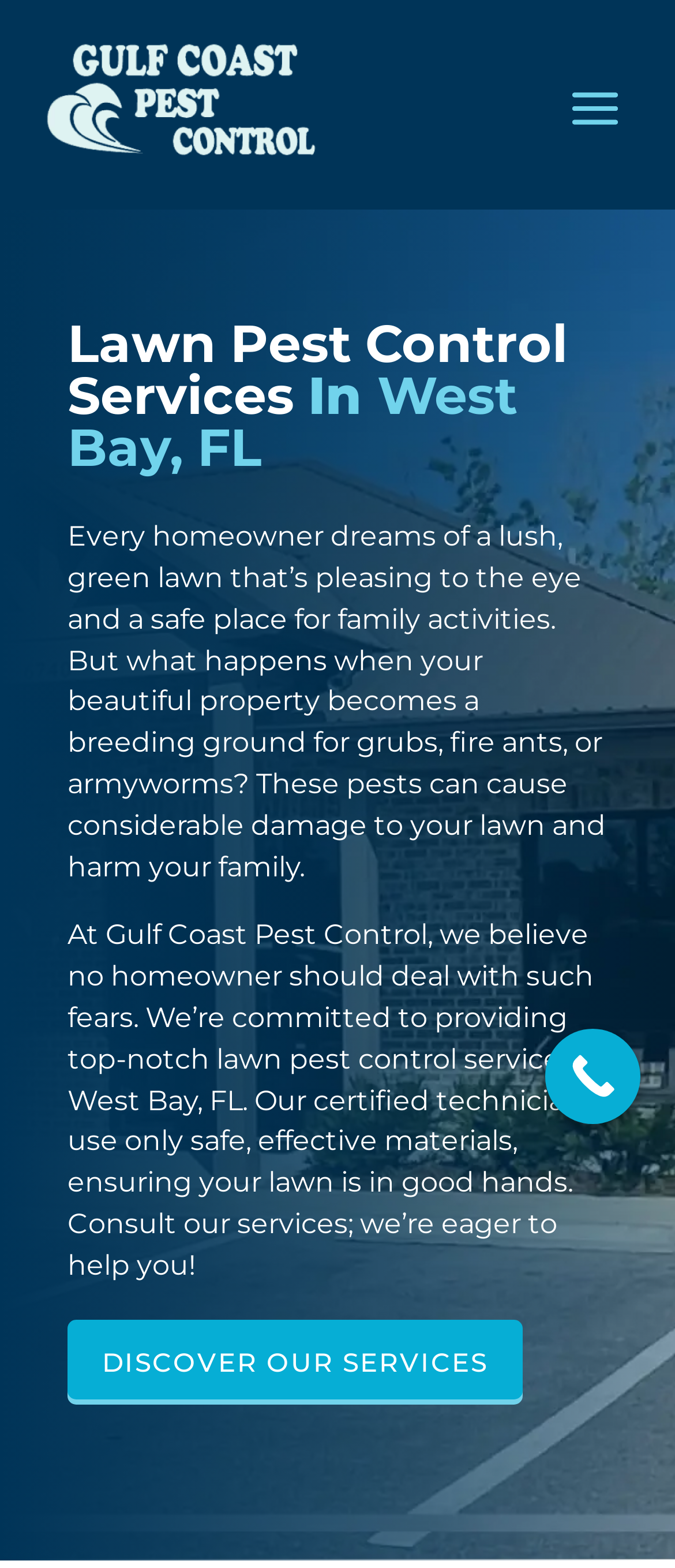What type of pests can damage a lawn?
Please utilize the information in the image to give a detailed response to the question.

The static text element on the webpage mentions that grubs, fire ants, and armyworms can cause considerable damage to a lawn and harm families. This information is provided to highlight the importance of lawn pest control services.